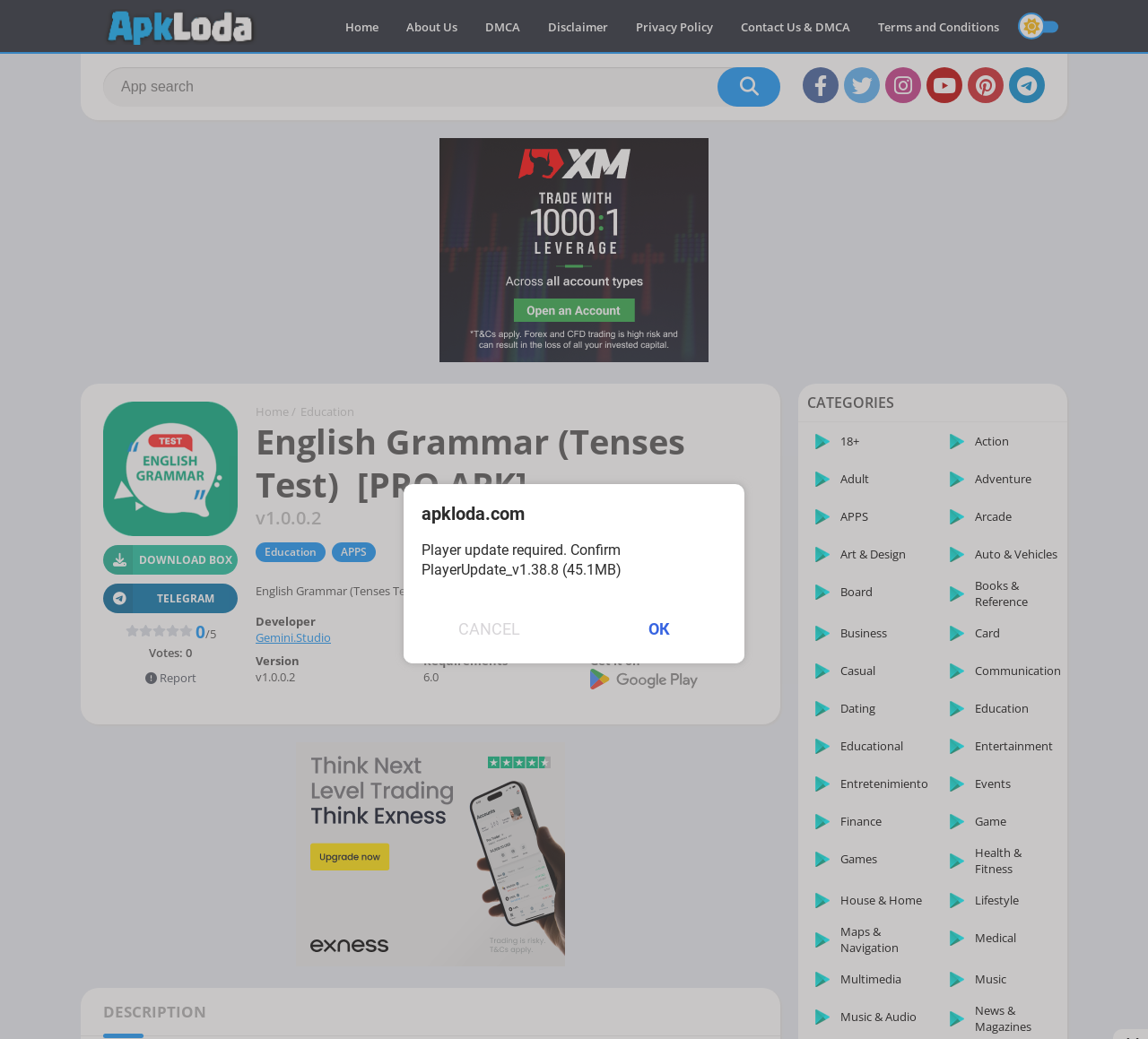What is the name of the APK?
Look at the screenshot and give a one-word or phrase answer.

English Grammar (Tenses Test)